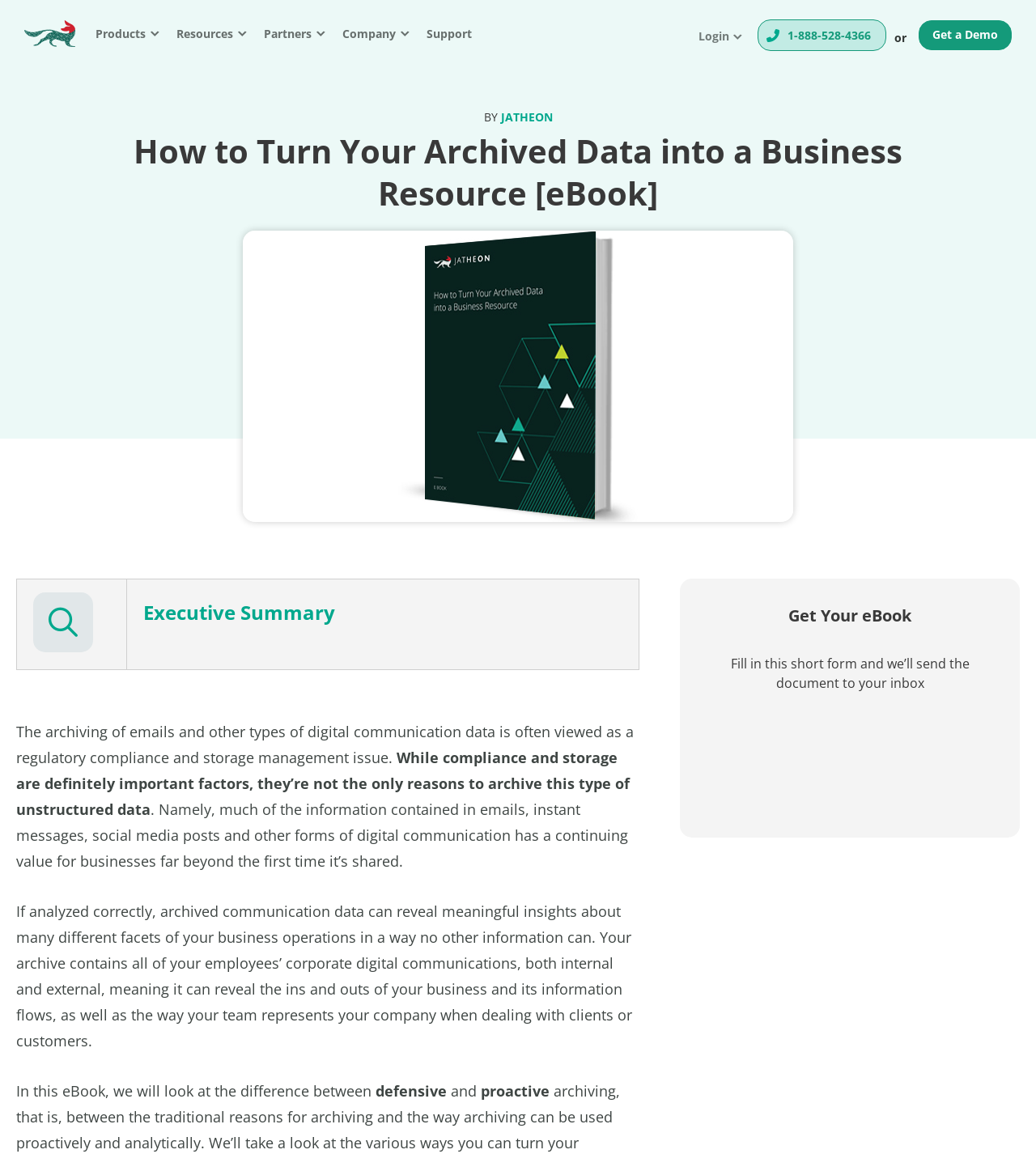Find the bounding box coordinates for the area that must be clicked to perform this action: "Open the 'Products' menu".

[0.084, 0.008, 0.162, 0.05]